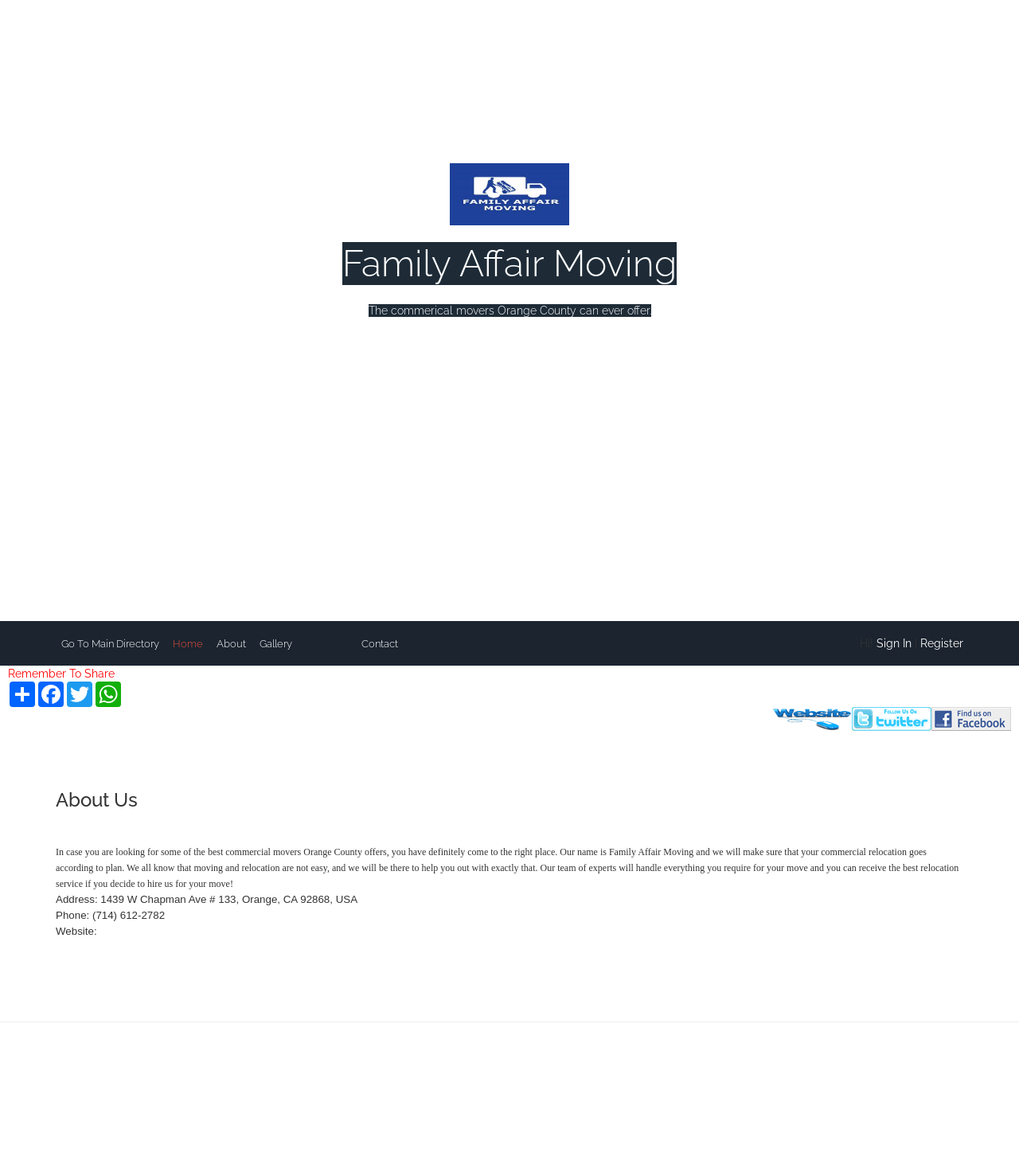Extract the main title from the webpage.

Family Affair Moving